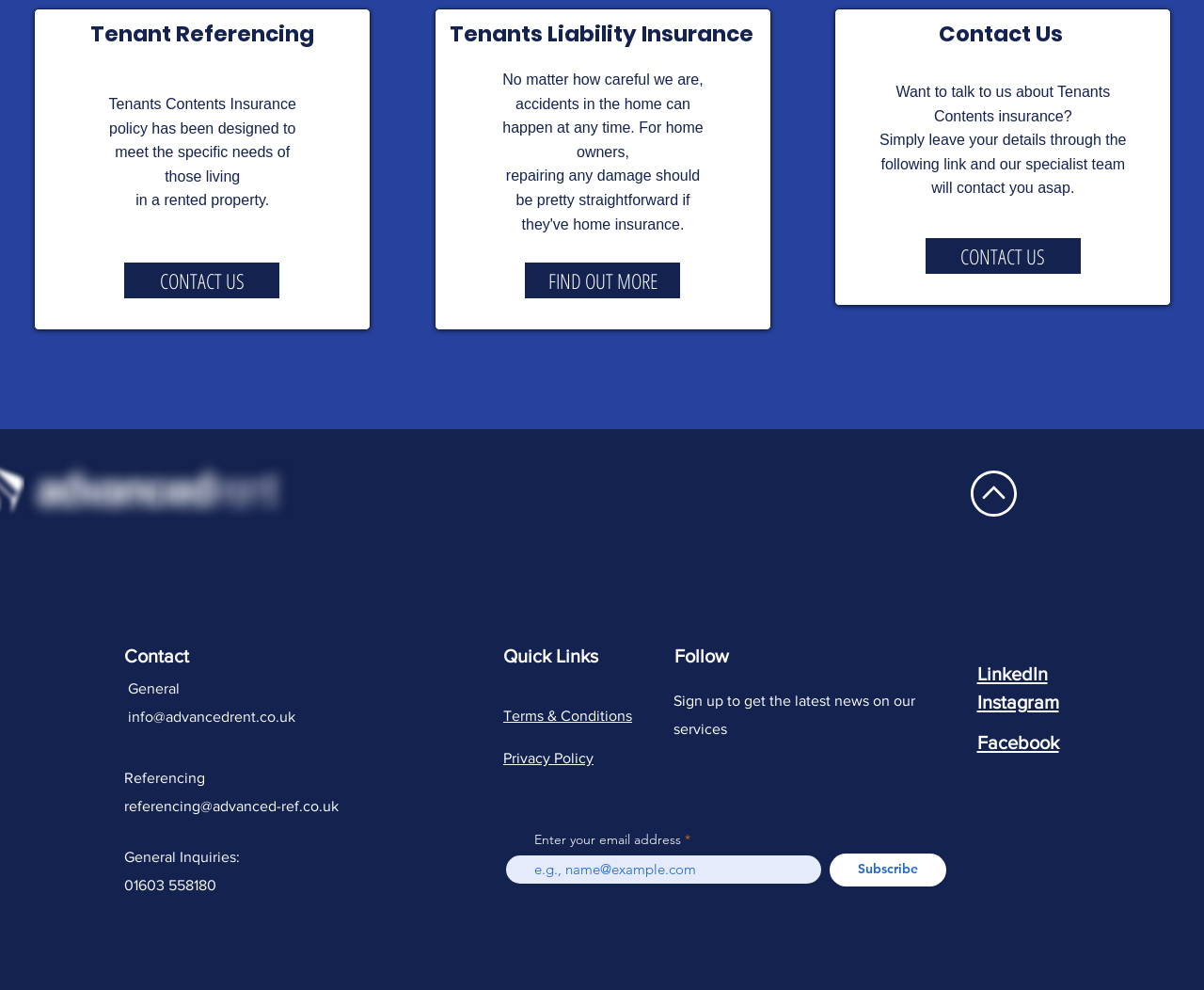Find the bounding box coordinates of the clickable element required to execute the following instruction: "Click LinkedIn". Provide the coordinates as four float numbers between 0 and 1, i.e., [left, top, right, bottom].

[0.811, 0.666, 0.87, 0.692]